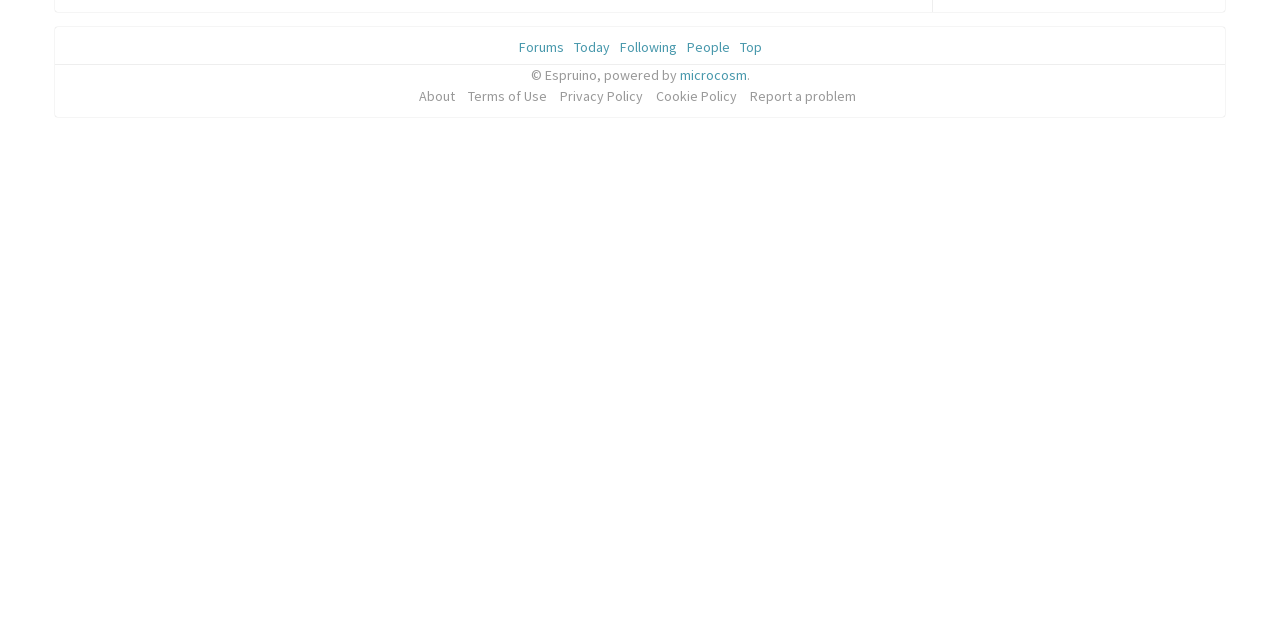Provide the bounding box coordinates of the HTML element described by the text: "microcosm". The coordinates should be in the format [left, top, right, bottom] with values between 0 and 1.

[0.531, 0.103, 0.583, 0.131]